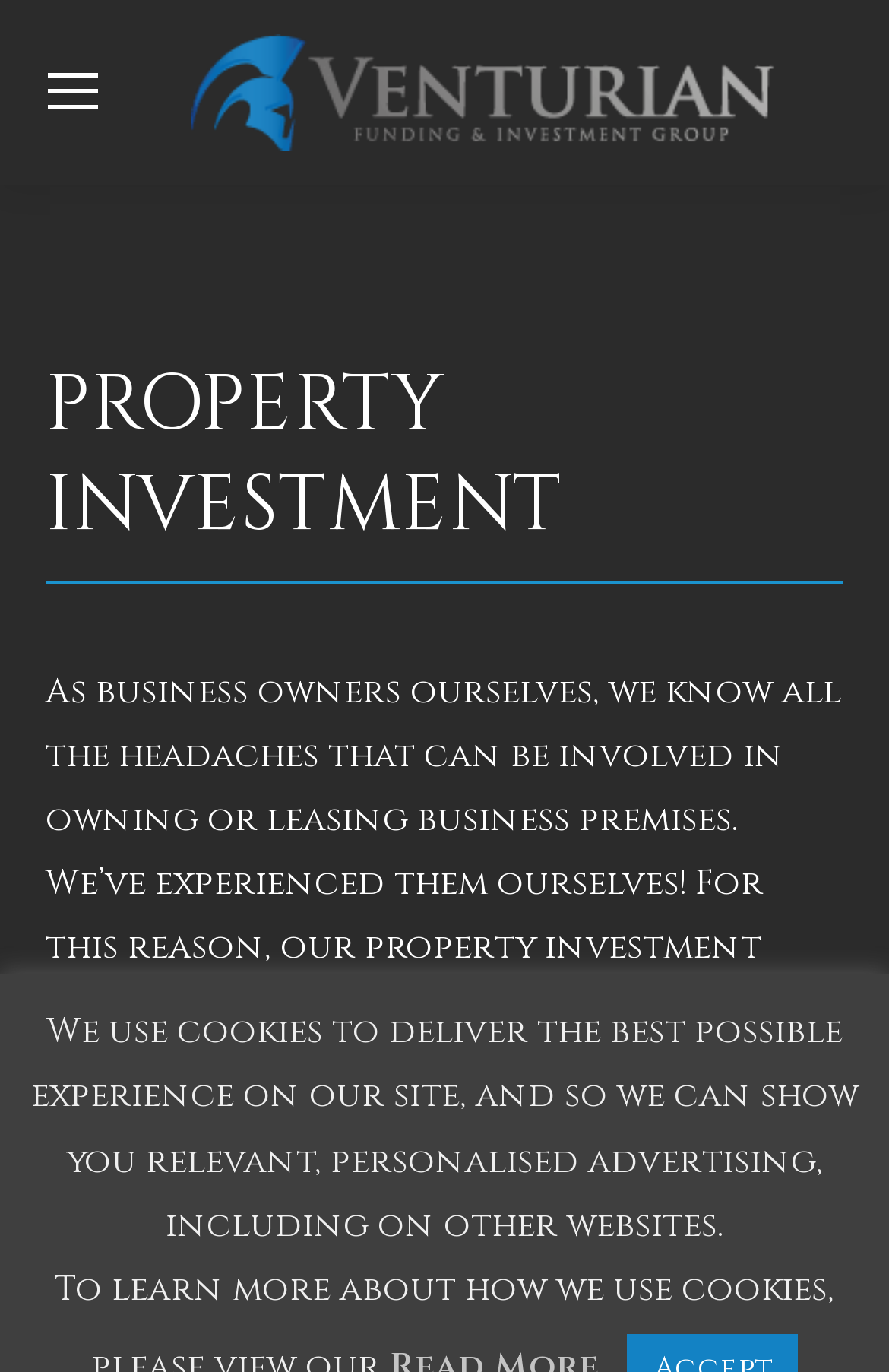Given the webpage screenshot, identify the bounding box of the UI element that matches this description: "aria-label="Mobile menu icon"".

[0.051, 0.047, 0.113, 0.087]